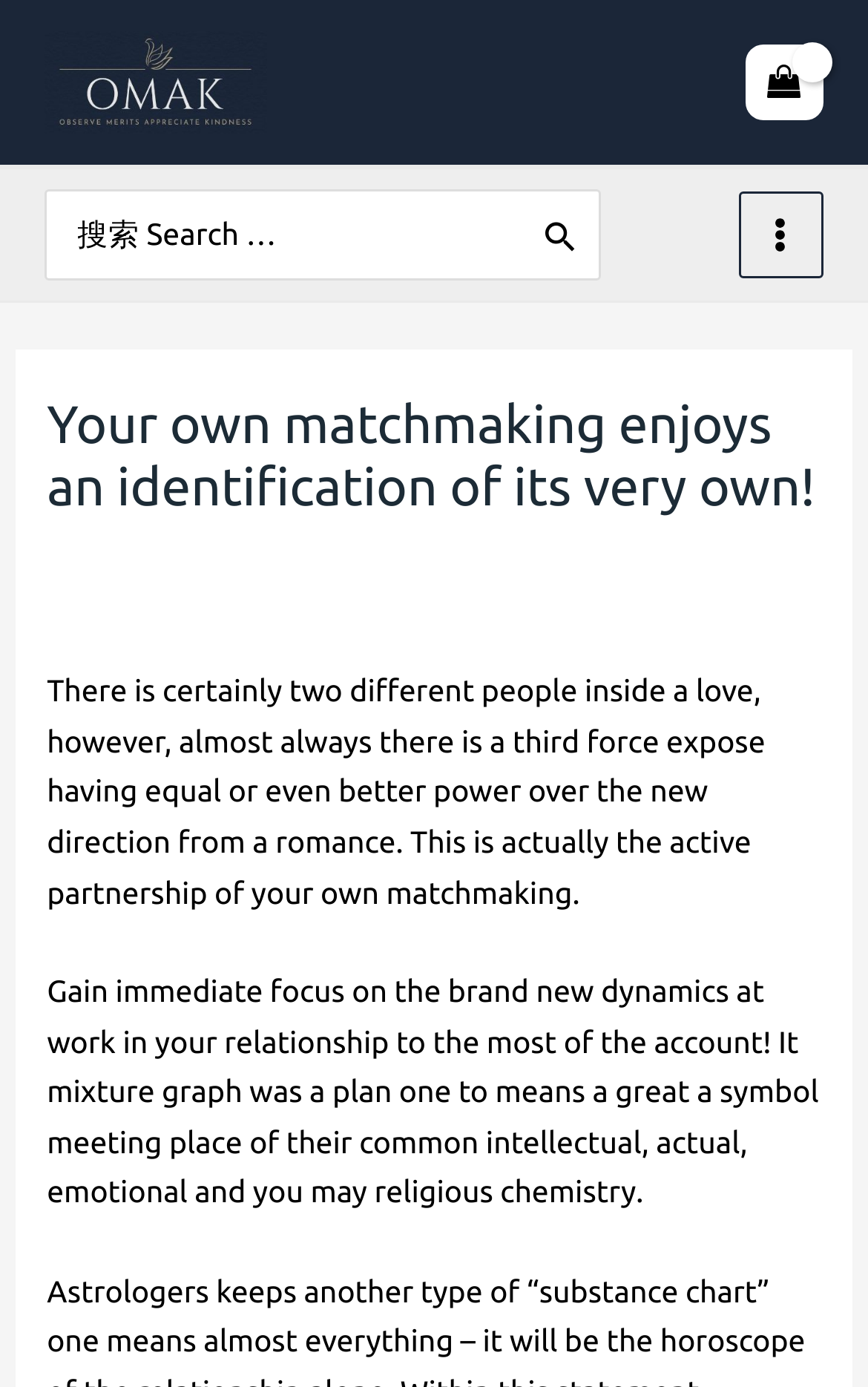Give a comprehensive overview of the webpage, including key elements.

The webpage is about a matchmaking service, with the title "Your own matchmaking enjoys an identification of its very own! – OMAK" prominently displayed at the top. Below the title, there is a logo image of OMAK, accompanied by a link to the OMAK website.

On the top right corner, there is a link to view a shopping cart, which is currently empty. Next to it, there is a main menu button.

In the middle of the page, there is a search bar with a label "Search for:" and a search button. The search bar is positioned above a block of text that discusses the concept of matchmaking and the importance of understanding the dynamics at work in a relationship.

The text block is divided into three paragraphs. The first paragraph introduces the idea that there are always three forces at play in a romance. The second paragraph emphasizes the importance of gaining insight into the dynamics of a relationship. The third paragraph explains that the mix graph is a tool that measures the intellectual, physical, emotional, and spiritual chemistry between two people.

There are also several links and buttons scattered throughout the page, including a link to leave a comment, links to other pages or articles, and a button to expand the main menu.